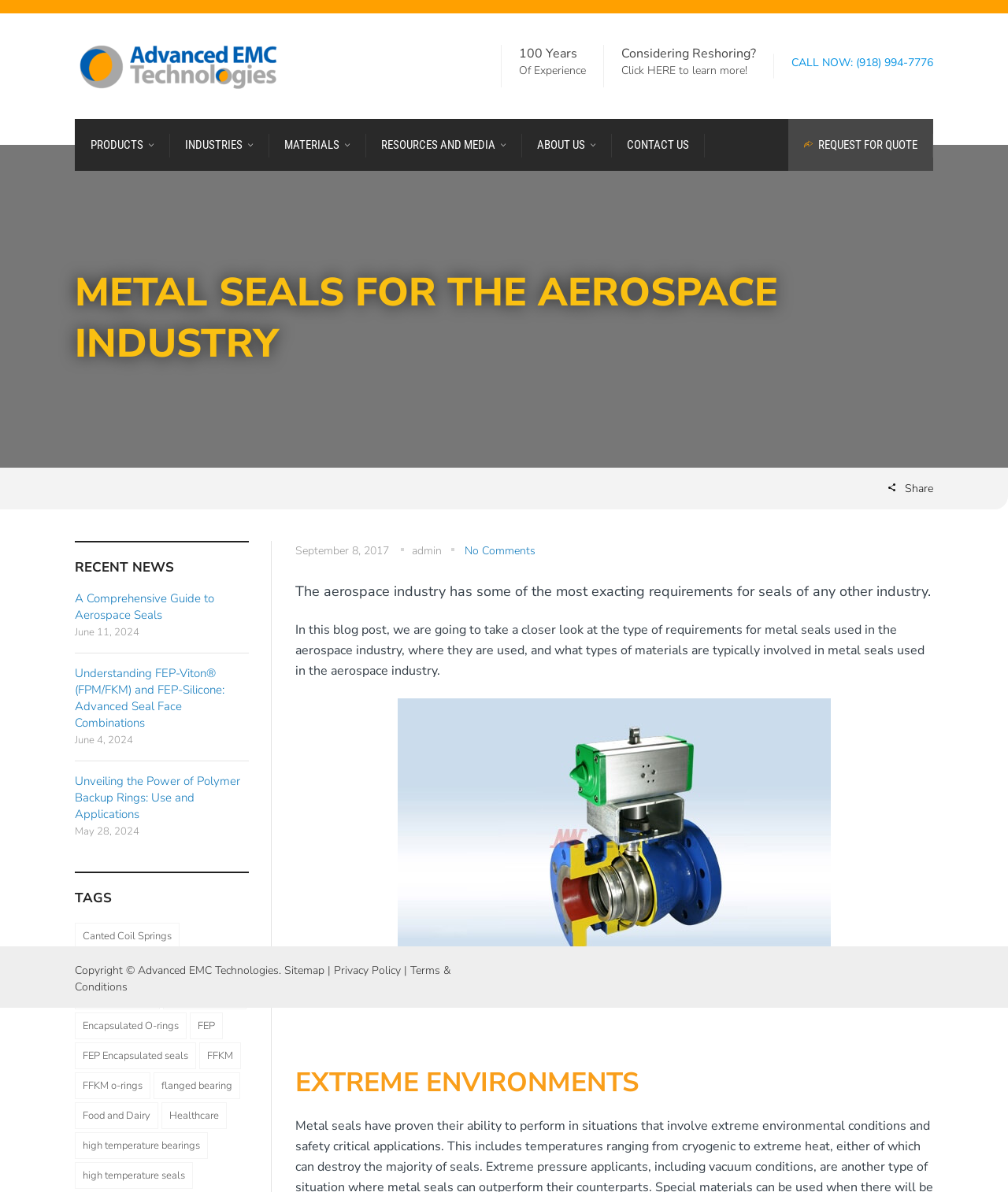Please provide the bounding box coordinates for the element that needs to be clicked to perform the instruction: "Click the 'CALL NOW' button". The coordinates must consist of four float numbers between 0 and 1, formatted as [left, top, right, bottom].

[0.785, 0.046, 0.849, 0.058]